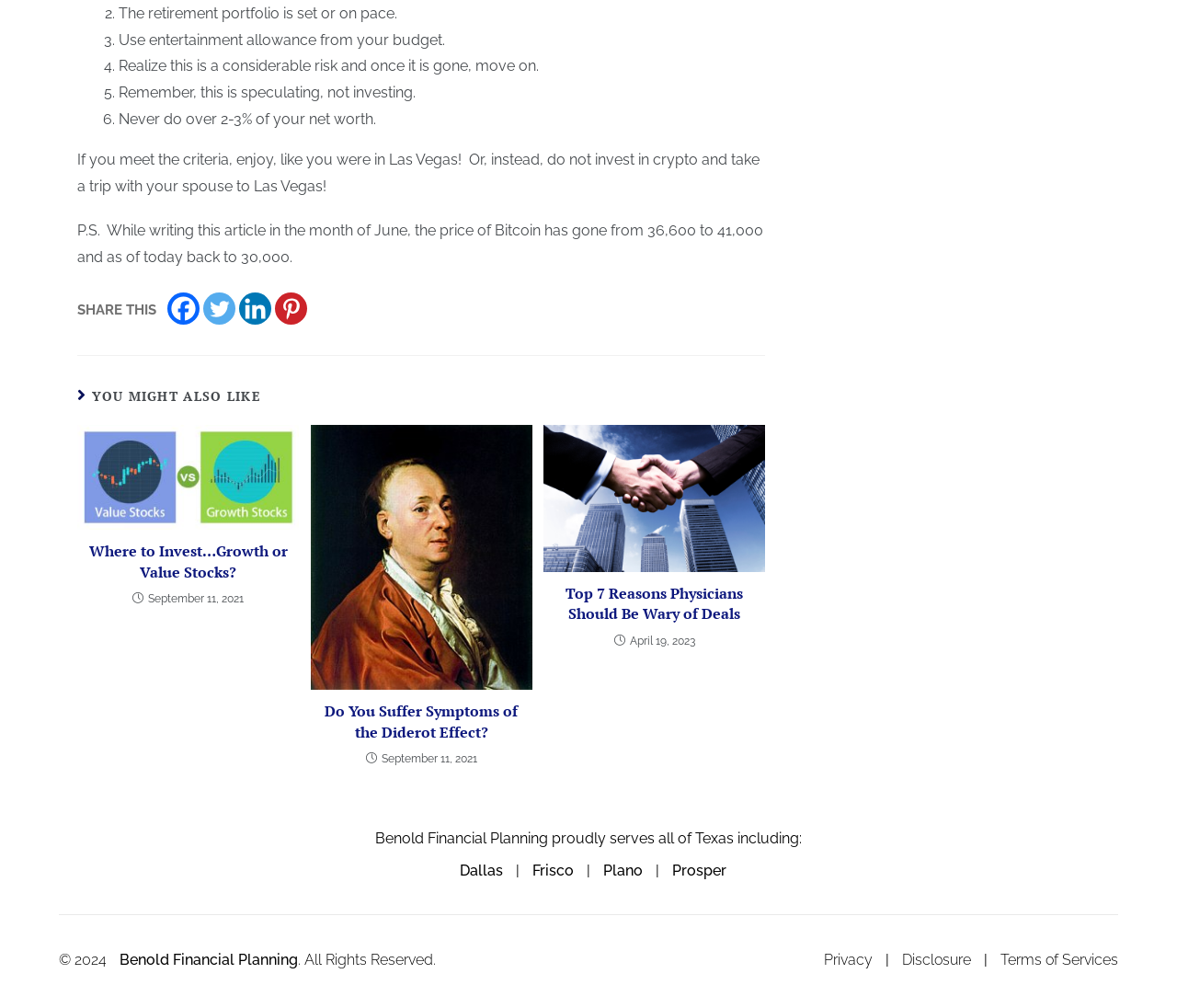Please determine the bounding box coordinates of the section I need to click to accomplish this instruction: "Read more about the article Where to Invest…Growth or Value Stocks?".

[0.066, 0.422, 0.254, 0.526]